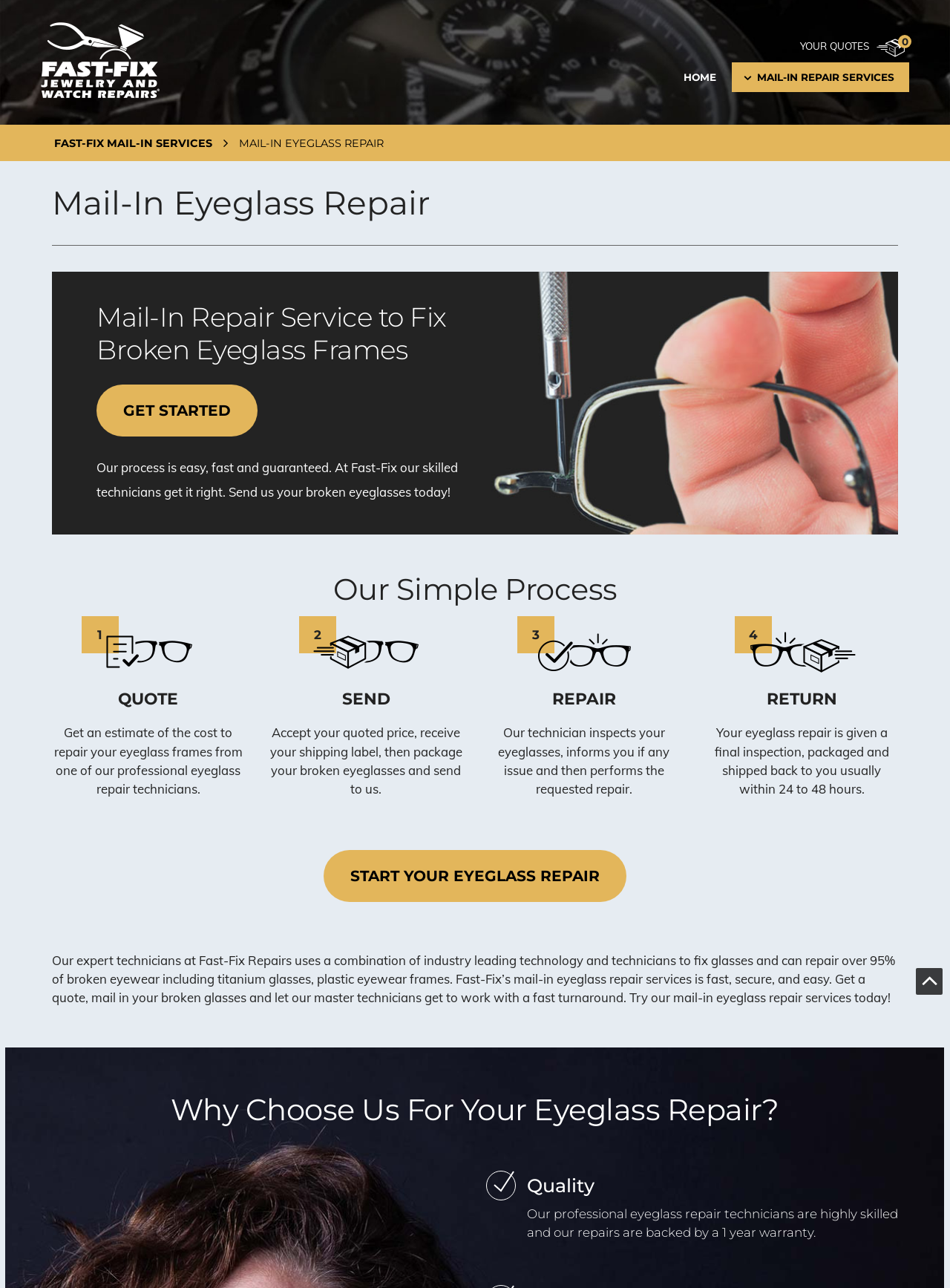Please identify the bounding box coordinates for the region that you need to click to follow this instruction: "Click the 'GET STARTED' button".

[0.102, 0.298, 0.271, 0.339]